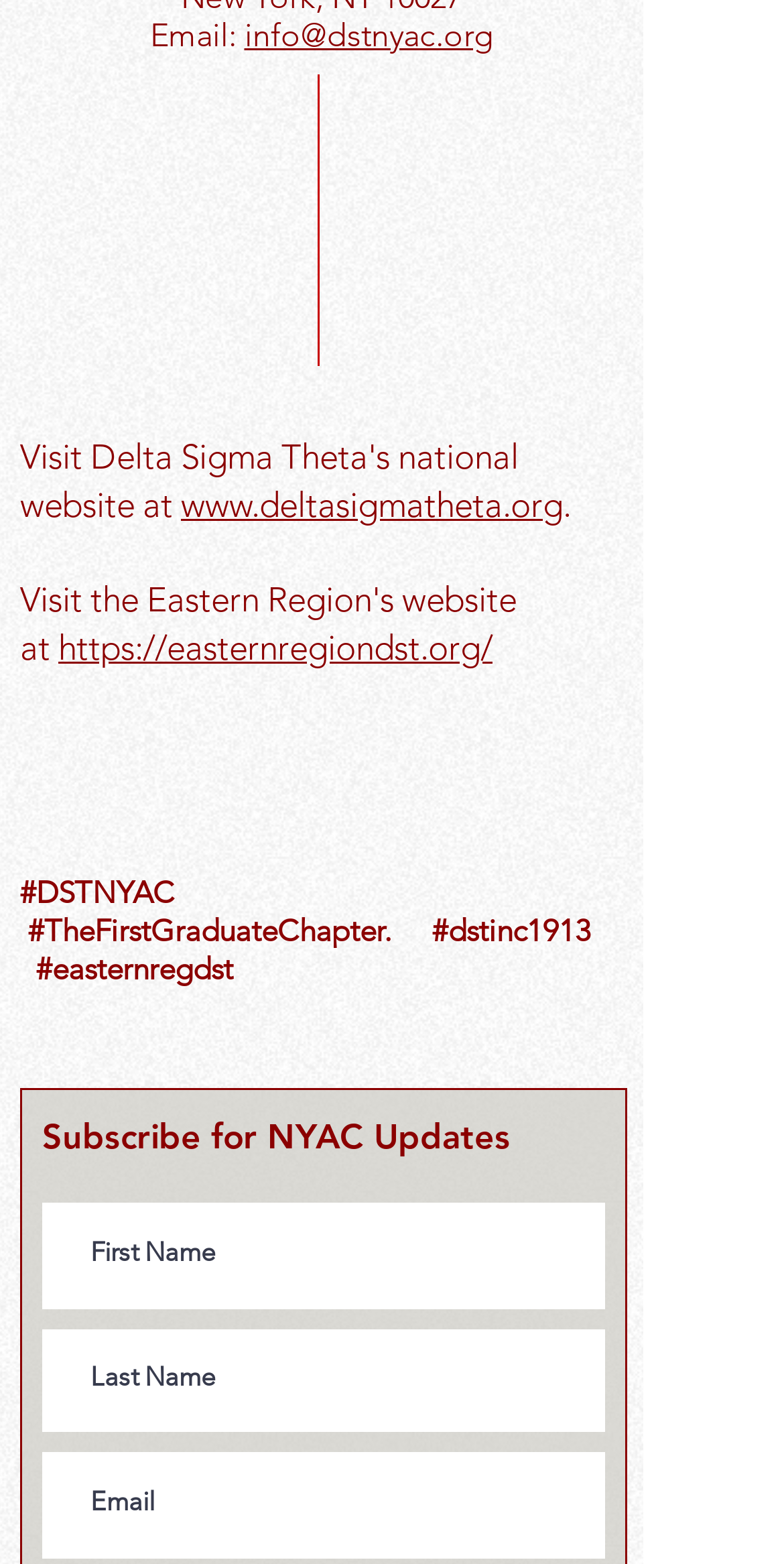Extract the bounding box coordinates for the UI element described by the text: "www.deltasigmatheta.org". The coordinates should be in the form of [left, top, right, bottom] with values between 0 and 1.

[0.231, 0.309, 0.718, 0.335]